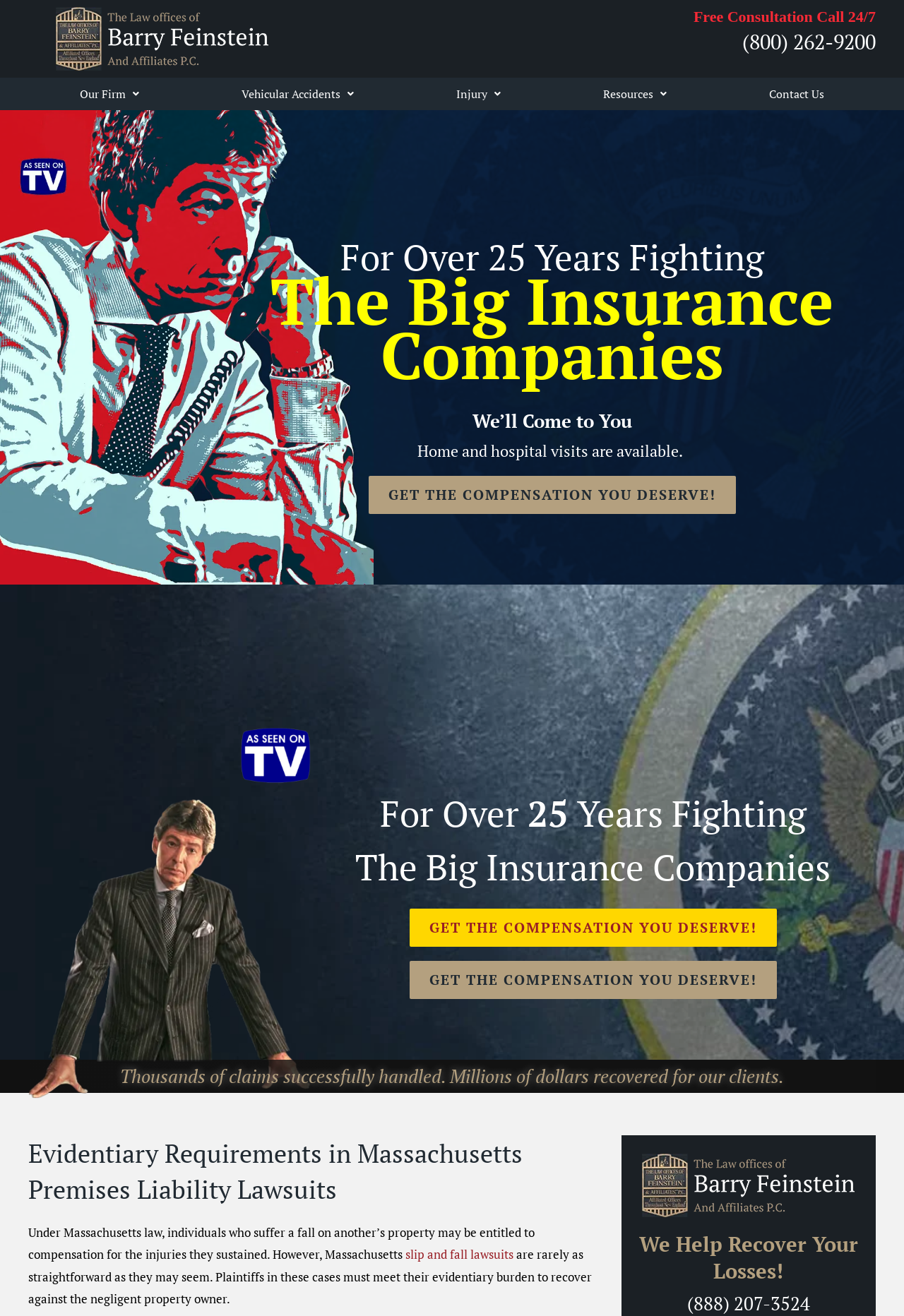Find the bounding box coordinates of the element you need to click on to perform this action: 'Click the 'Massachusetts Personal Injury Lawyers' link'. The coordinates should be represented by four float values between 0 and 1, in the format [left, top, right, bottom].

[0.062, 0.005, 0.297, 0.054]